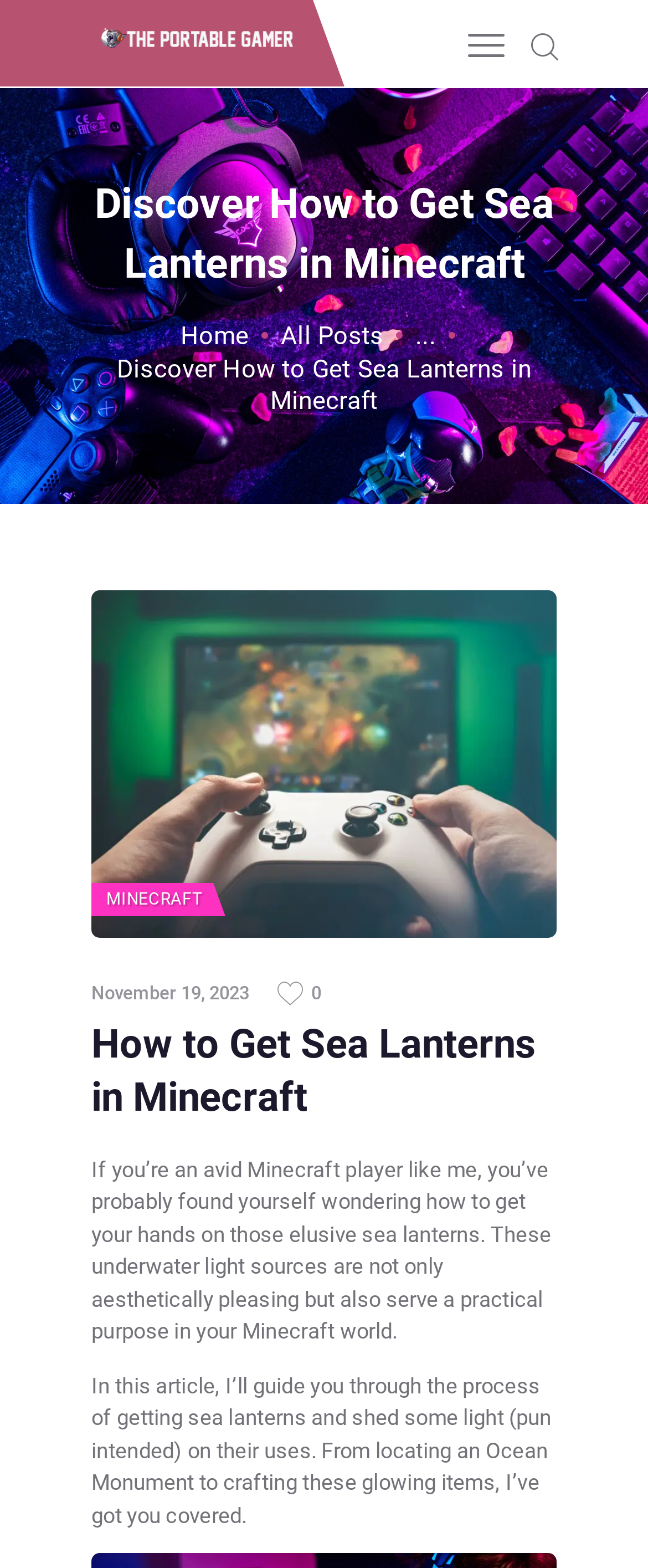Please provide a comprehensive answer to the question based on the screenshot: What is the category of the article 'How to Get Sea Lanterns in Minecraft'?

The article 'How to Get Sea Lanterns in Minecraft' is categorized under 'Minecraft' because the link 'MINECRAFT' is present in the webpage, and the article's title suggests that it is related to Minecraft.